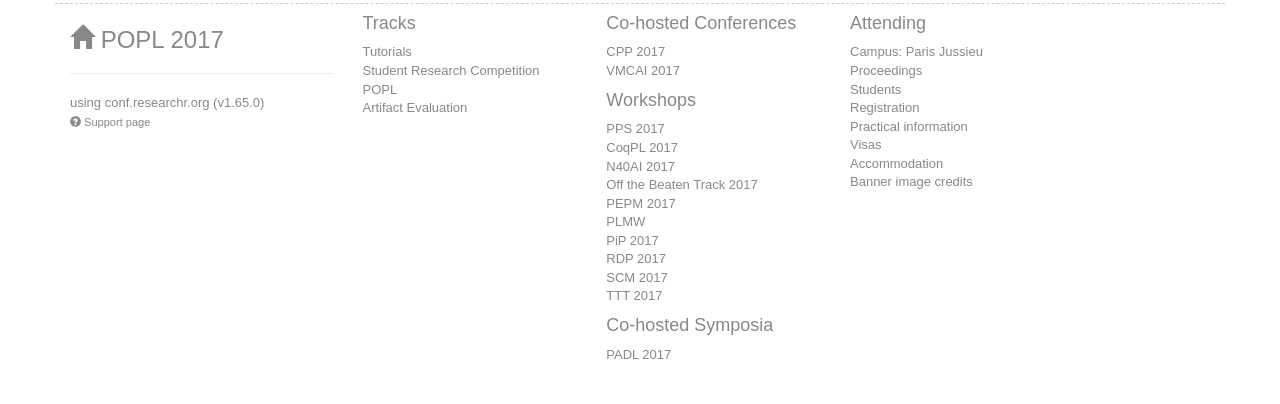Determine the bounding box coordinates of the region that needs to be clicked to achieve the task: "visit Support page".

[0.055, 0.286, 0.118, 0.316]